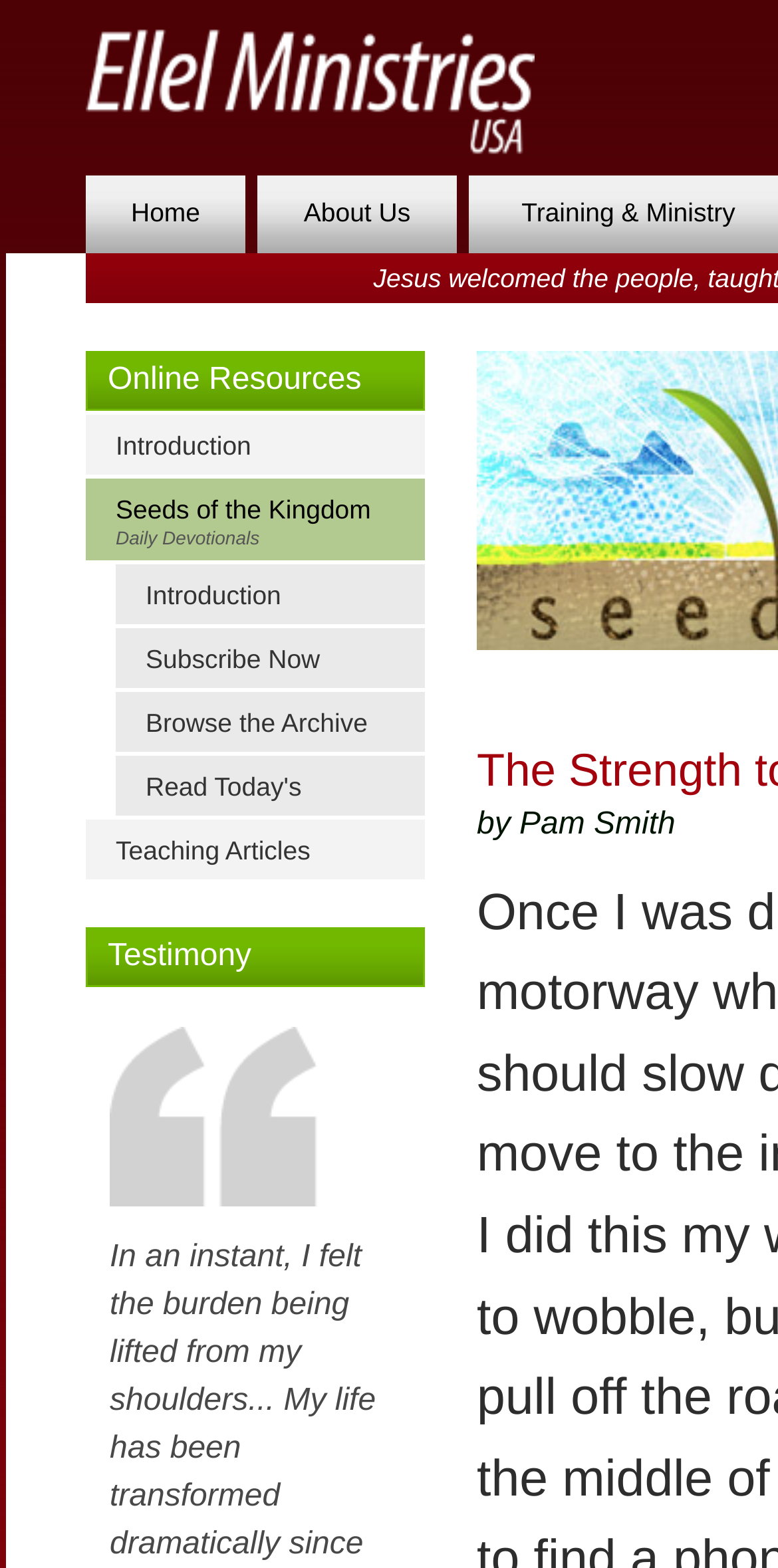Please extract and provide the main headline of the webpage.

The Strength to Rescue you